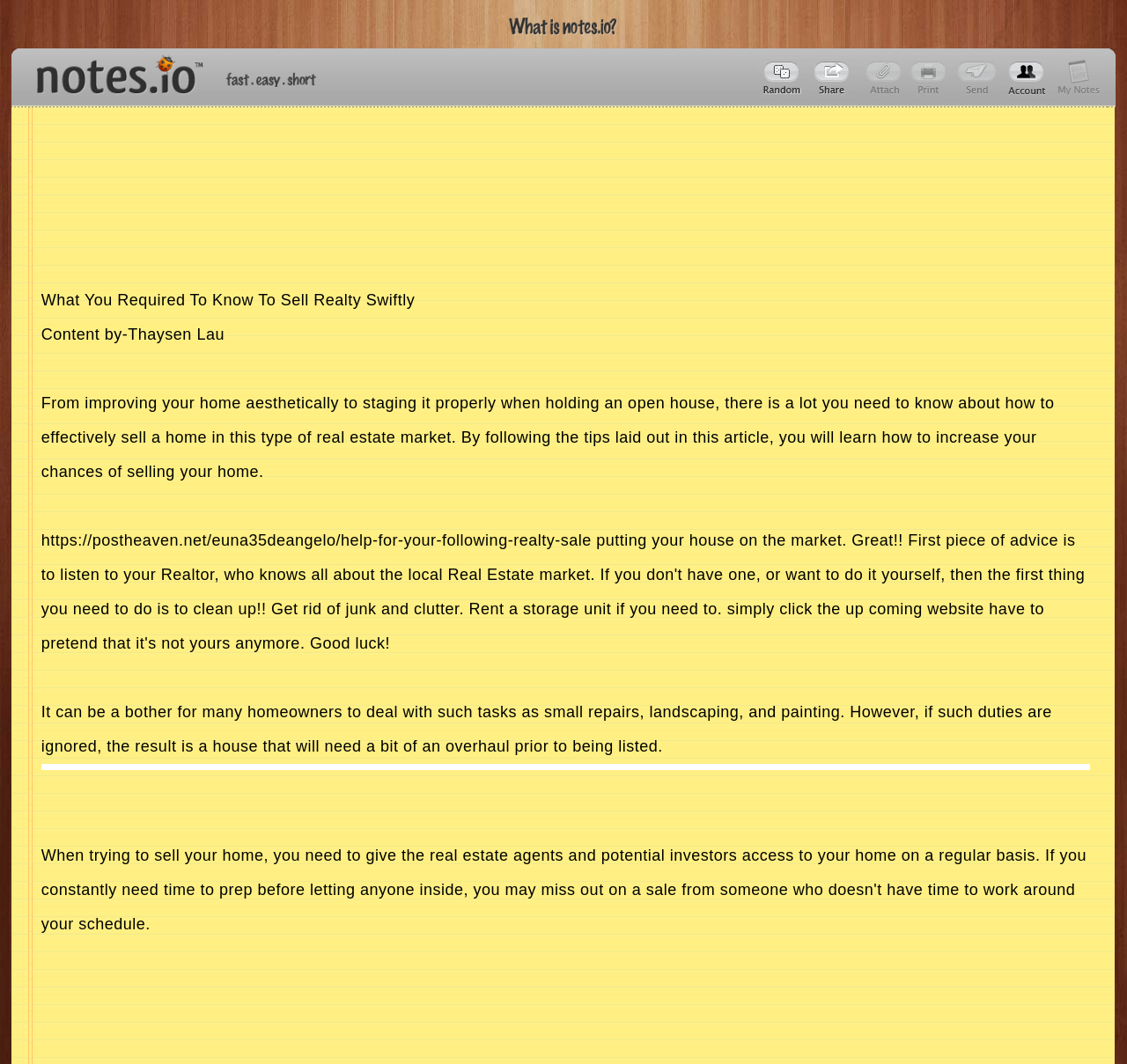Describe in detail what you see on the webpage.

The webpage appears to be a blog or article page, with a focus on real estate. At the top, there is a heading that reads "What is notes.io?" accompanied by an image. Below this, there is a layout table with a row containing two cells. The first cell is empty, while the second cell contains the Notes logo, brand slogan, and a heading that reads "Notes - notes.io". Additionally, there are links to "Popular notes", "Coming soon", and two buttons labeled "Account".

To the right of this table, there is an iframe containing an advertisement. Below the table and advertisement, there is a series of static text elements. The first text element displays the title "What You Required To Know To Sell Realty Swiftly", followed by the author's name "Content by-Thaysen Lau". The main content of the article is divided into two paragraphs, with the first paragraph discussing the importance of knowing how to effectively sell a home in the current real estate market. The second paragraph highlights the importance of attending to small repairs, landscaping, and painting before listing a house.

There are a total of 5 images on the page, including the Notes logo, brand slogan, and three other images that are not explicitly described. The layout of the page is organized, with clear headings and concise text. The use of images and iframes adds visual interest to the page.